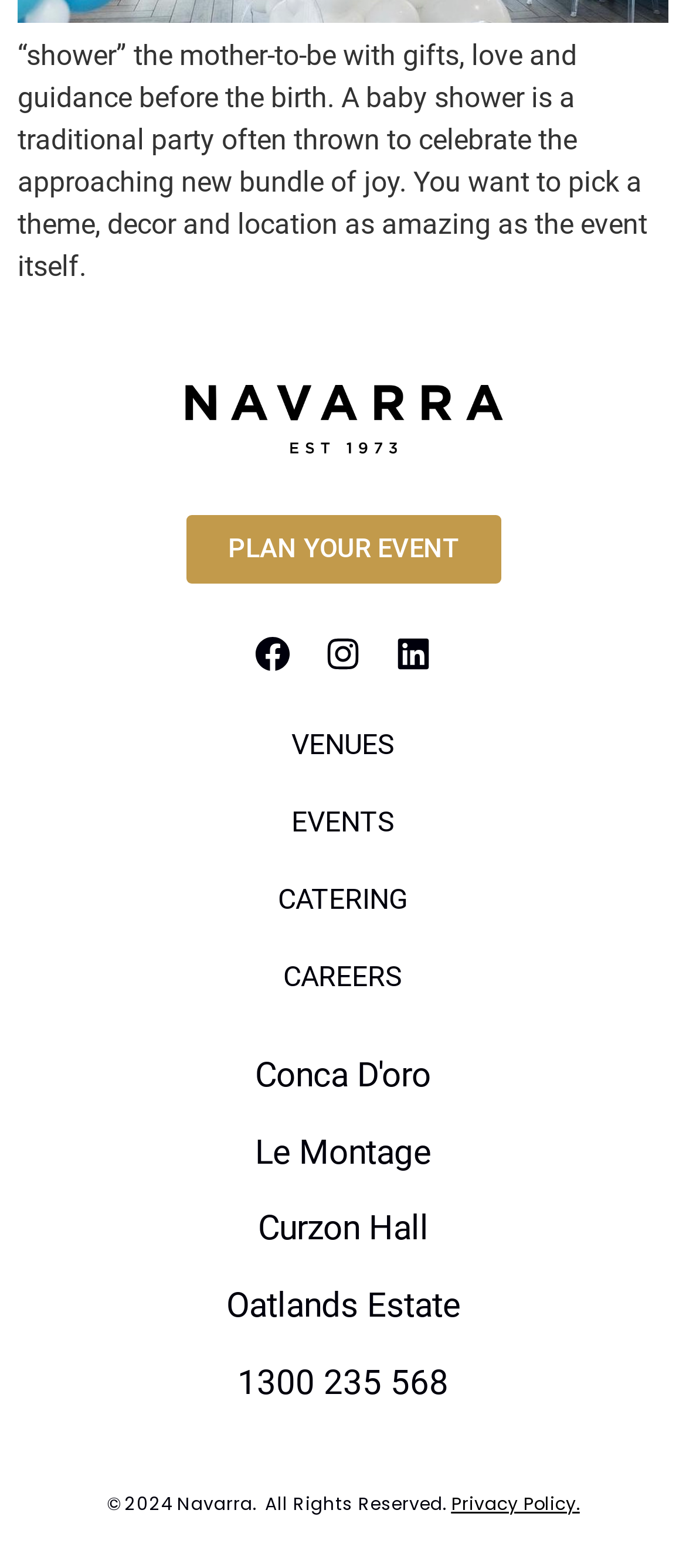Please provide a comprehensive response to the question based on the details in the image: What is the name of the company?

The company name 'Navarra' is mentioned in the logo at the top of the webpage, and also in the copyright text at the bottom '© 2024 Navarra.'